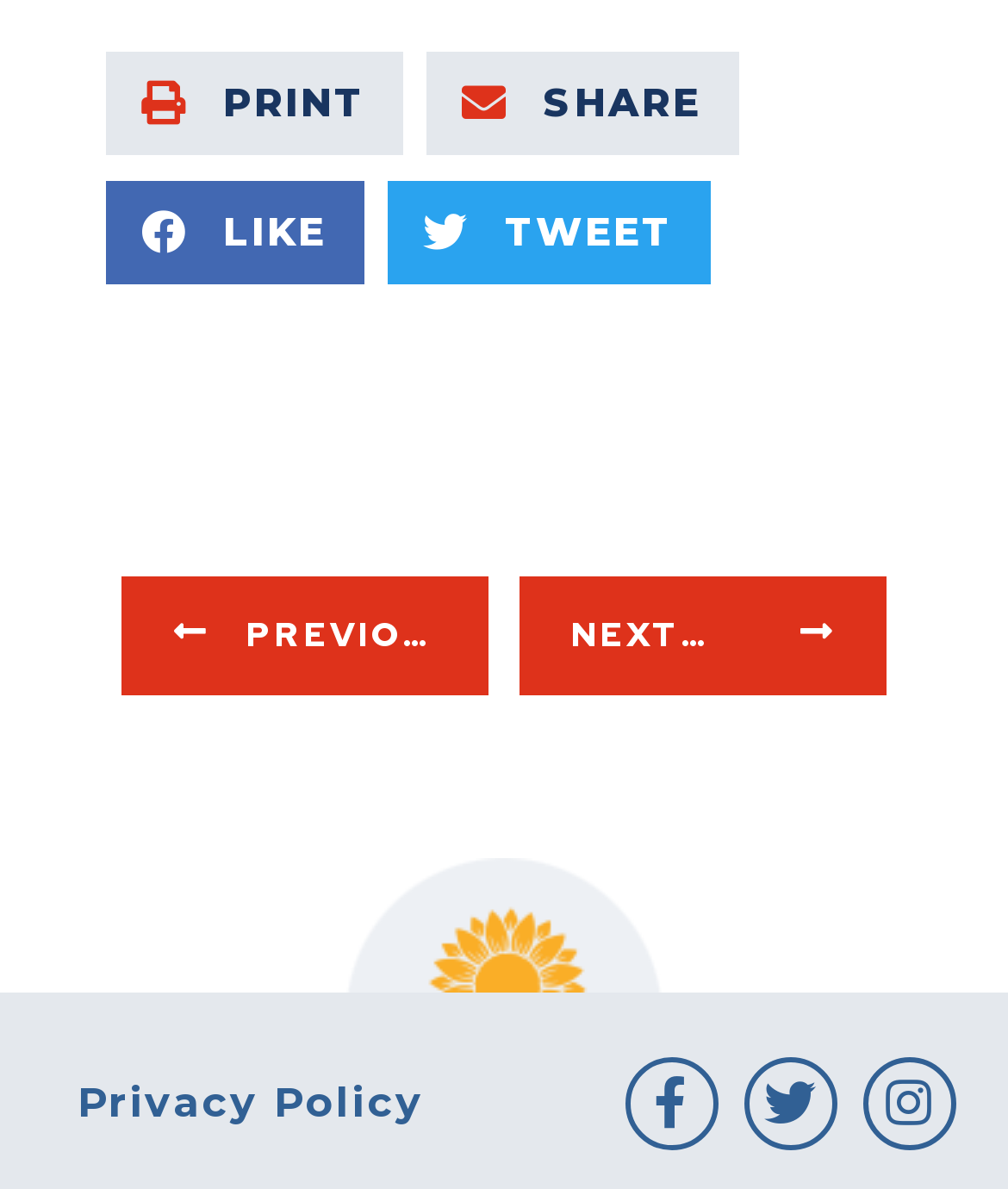Kindly provide the bounding box coordinates of the section you need to click on to fulfill the given instruction: "Share on facebook".

[0.106, 0.152, 0.362, 0.239]